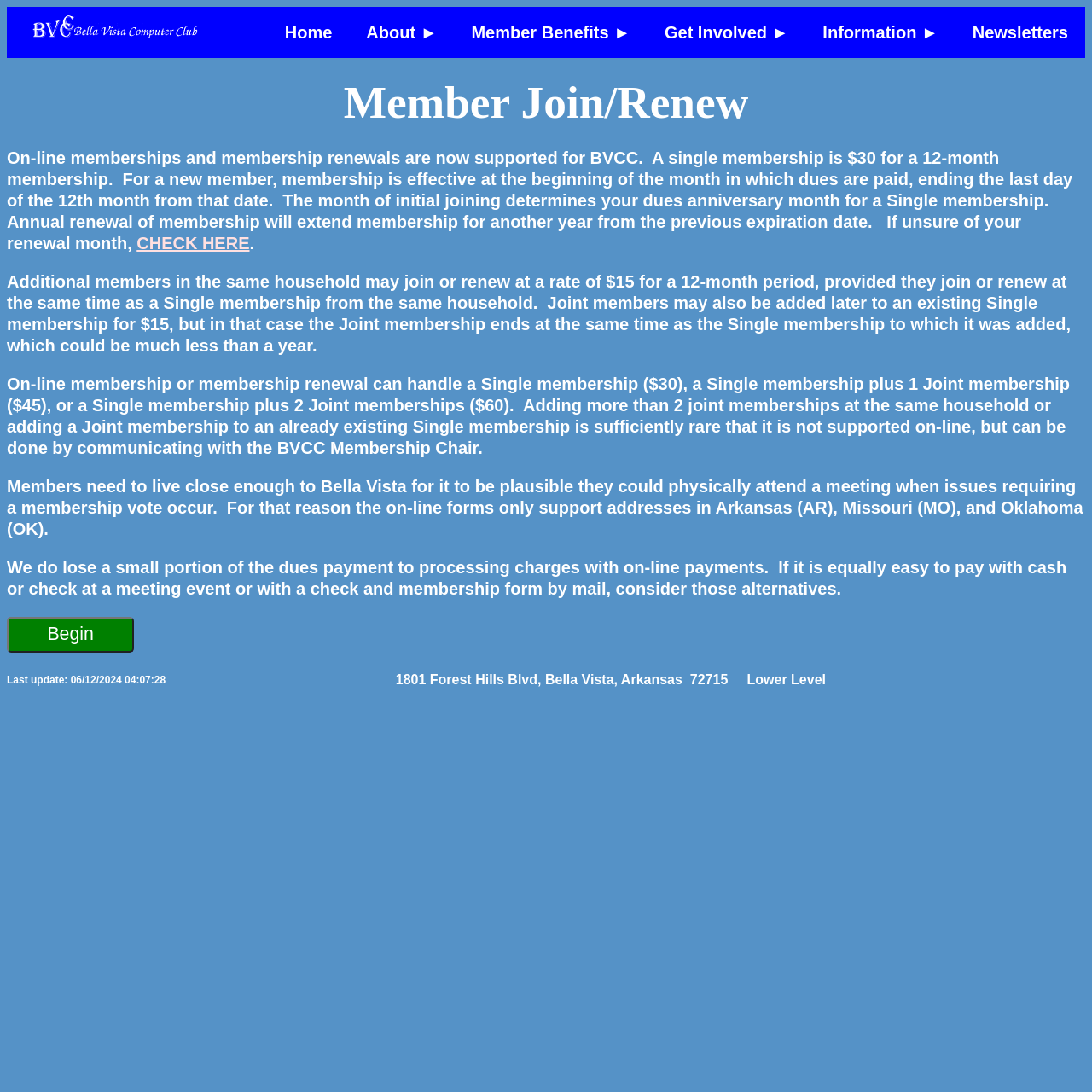Locate the bounding box coordinates of the element to click to perform the following action: 'Click the 'Newsletters' link'. The coordinates should be given as four float values between 0 and 1, in the form of [left, top, right, bottom].

[0.875, 0.006, 0.994, 0.053]